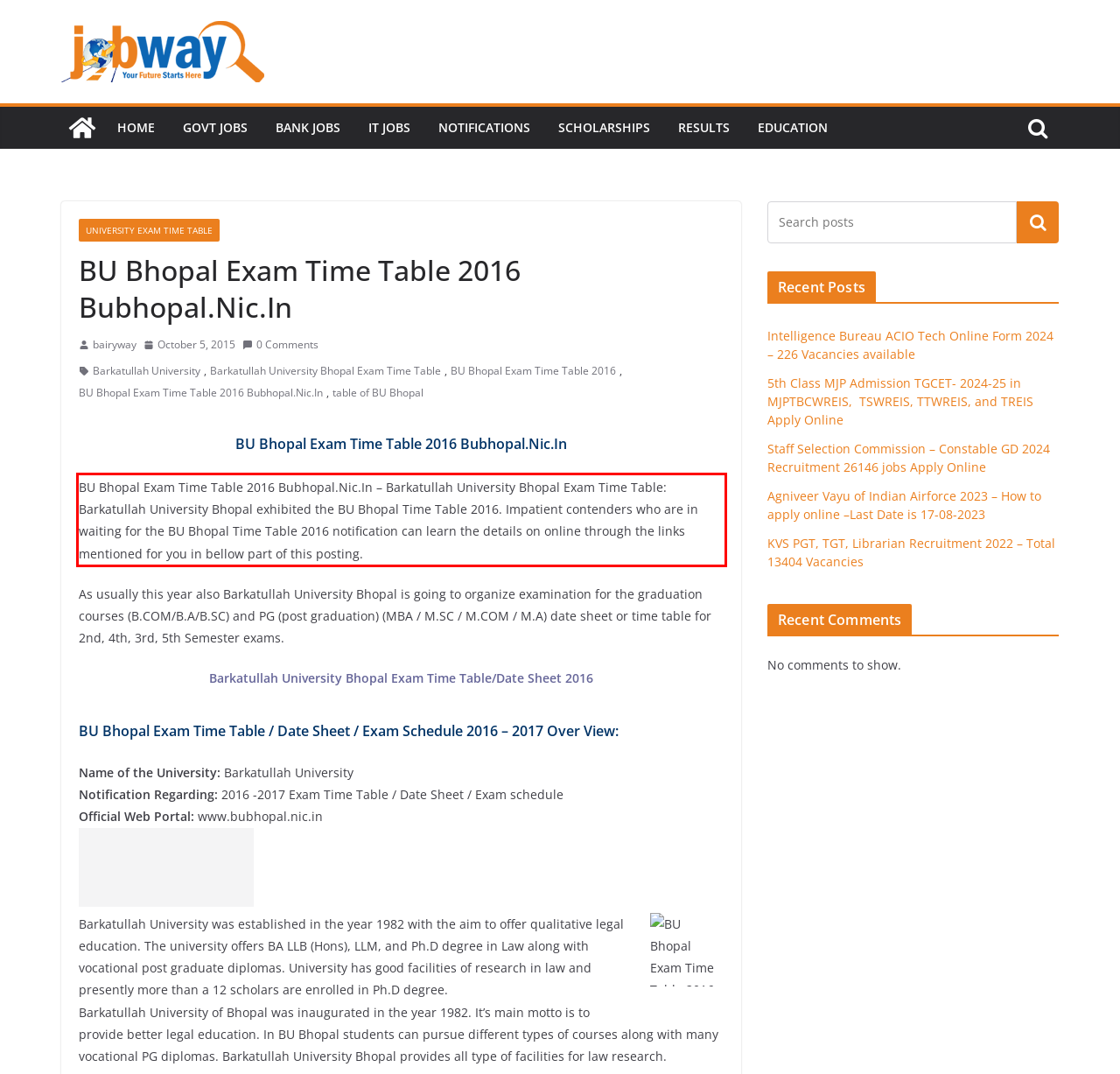From the screenshot of the webpage, locate the red bounding box and extract the text contained within that area.

BU Bhopal Exam Time Table 2016 Bubhopal.Nic.In – Barkatullah University Bhopal Exam Time Table: Barkatullah University Bhopal exhibited the BU Bhopal Time Table 2016. Impatient contenders who are in waiting for the BU Bhopal Time Table 2016 notification can learn the details on online through the links mentioned for you in bellow part of this posting.